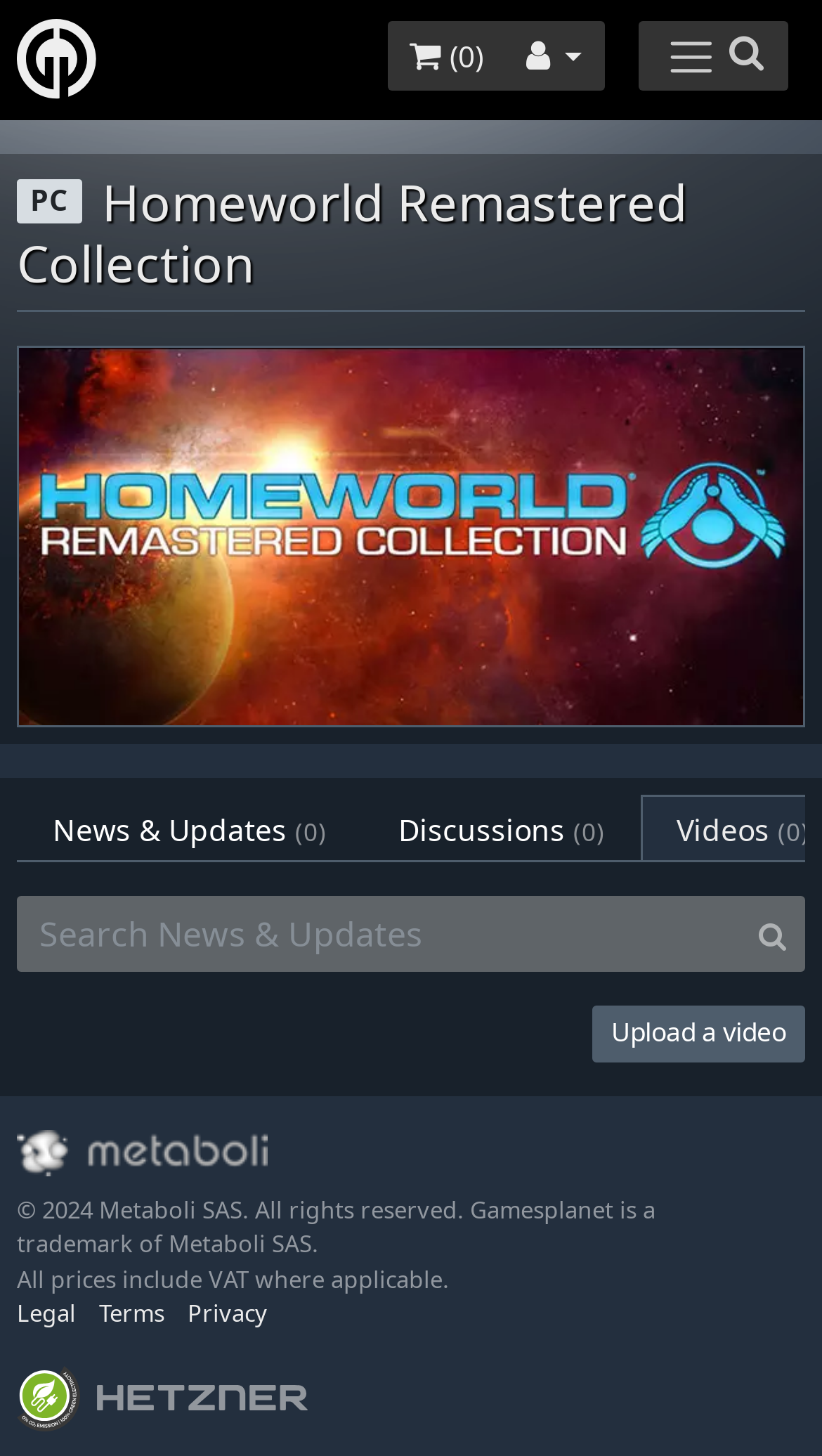Please specify the bounding box coordinates of the clickable section necessary to execute the following command: "Go to News & Updates".

[0.021, 0.546, 0.441, 0.593]